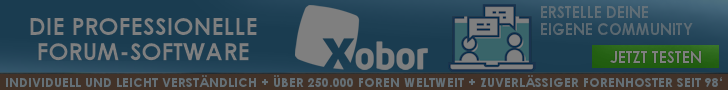How many forums does Xobor support globally?
Provide an in-depth answer to the question, covering all aspects.

According to the banner, Xobor supports over 250,000 forums globally, which is highlighted as one of its key features.